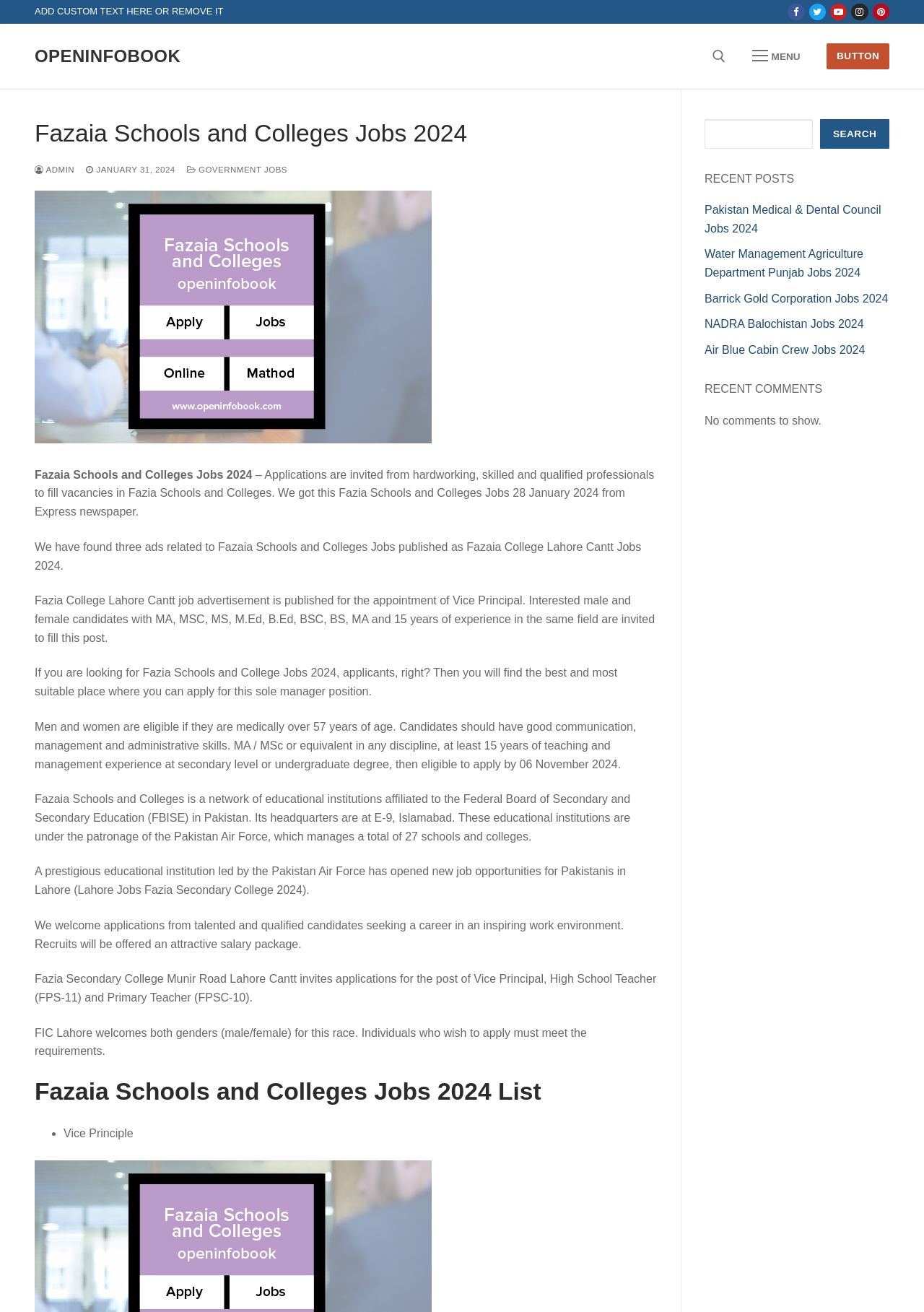Please identify the bounding box coordinates of the element I need to click to follow this instruction: "Contact us".

None